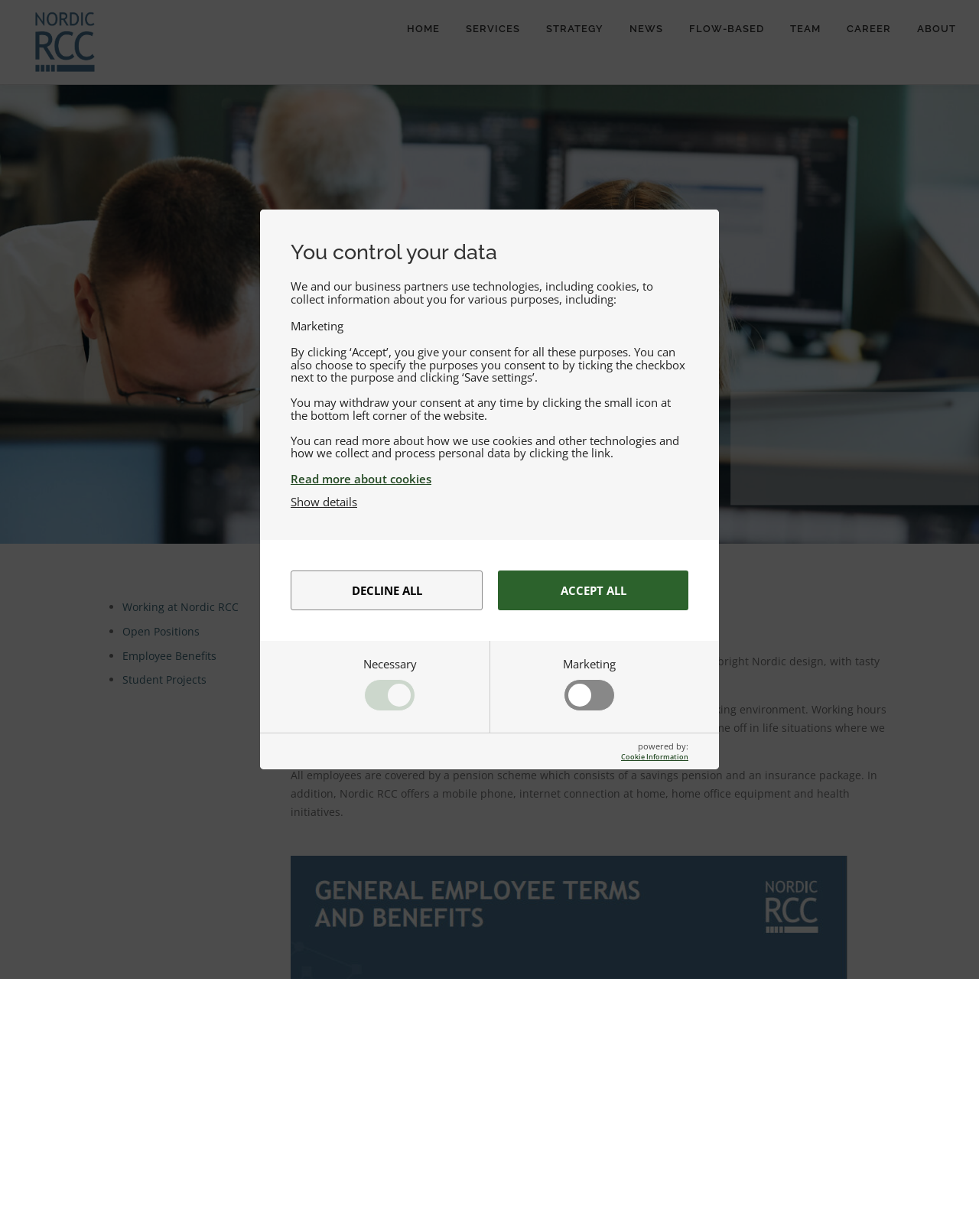What is the main benefit of working at Nordic RCC?
Please give a detailed and thorough answer to the question, covering all relevant points.

I found the main benefit by reading the heading 'Employee Benefits' and the subsequent text, which describes the benefits offered to employees, including a newly furnished workplace, tasty coffee and tea, fresh fruit, and a delicious lunch.